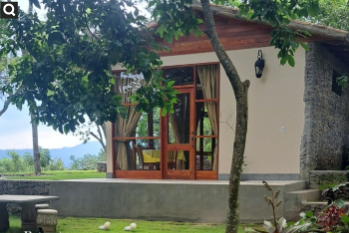What is the purpose of the patio area?
Look at the image and answer the question with a single word or phrase.

Outdoor seating